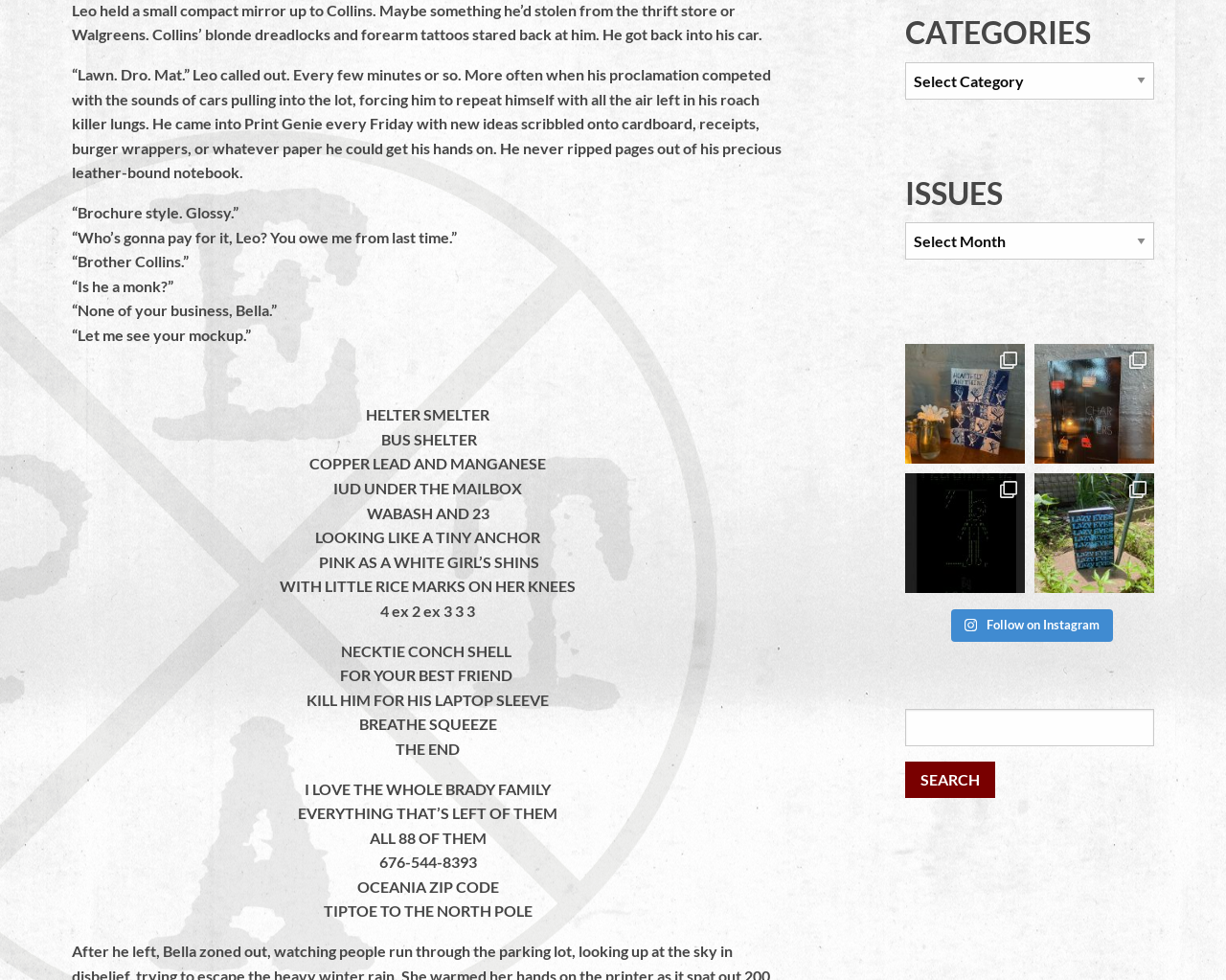Using the image as a reference, answer the following question in as much detail as possible:
What is the name of the publication?

Based on the webpage, I can see that there are multiple links and references to 'Expat Press' which suggests that it is the name of the publication.